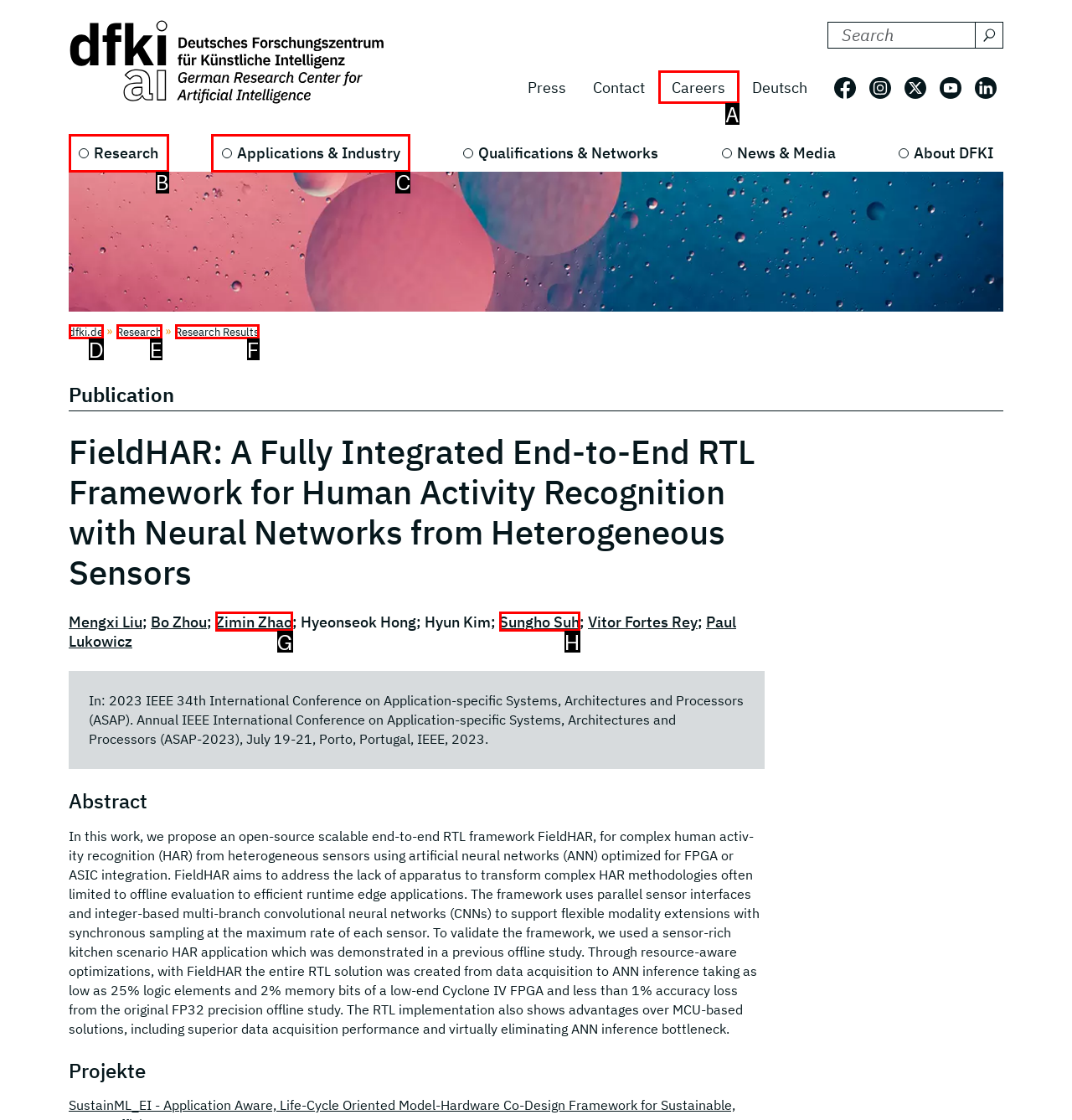Using the description: Research Results
Identify the letter of the corresponding UI element from the choices available.

F